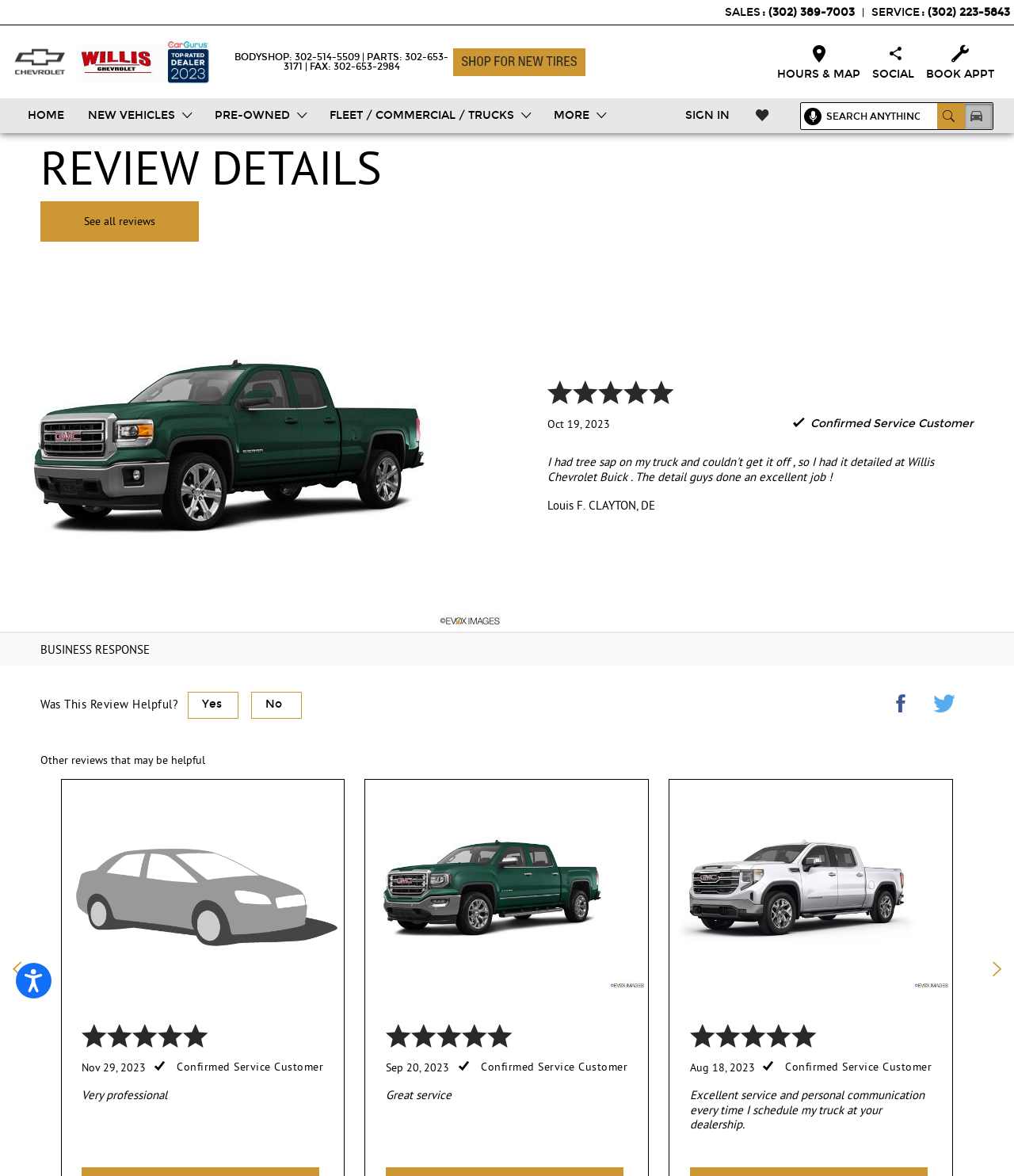What is the make of the vehicle in the review?
Please provide a single word or phrase in response based on the screenshot.

GMC